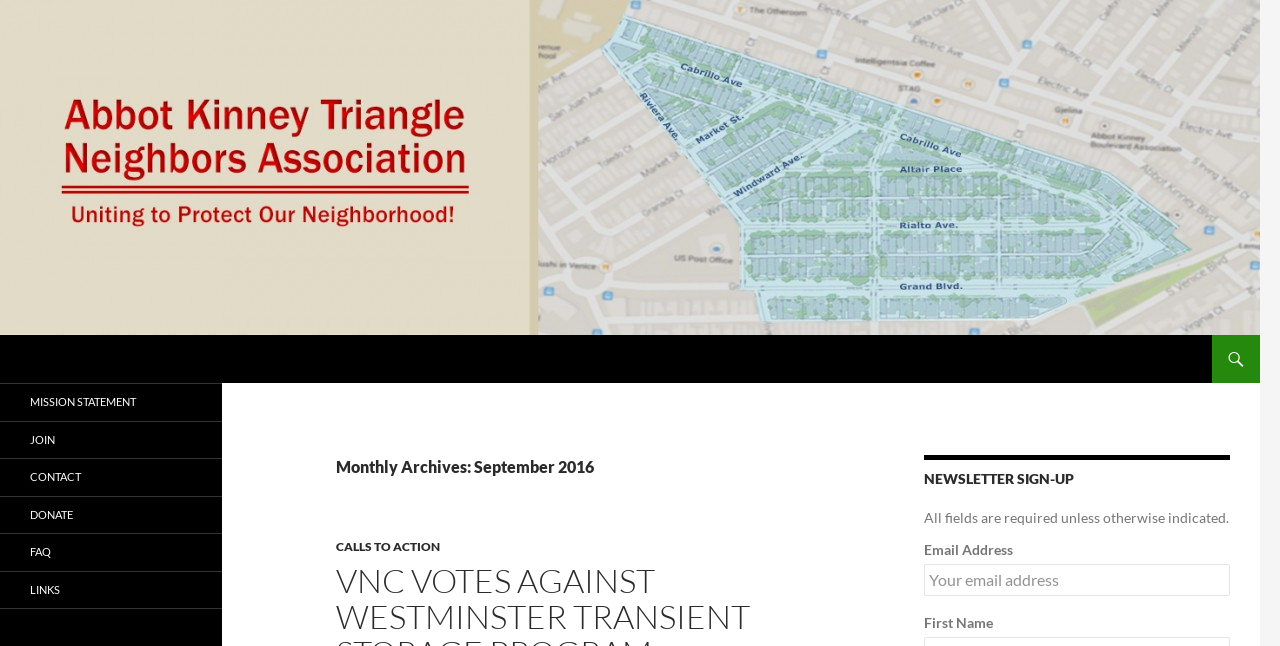What is the purpose of the textbox?
From the screenshot, provide a brief answer in one word or phrase.

Email Address